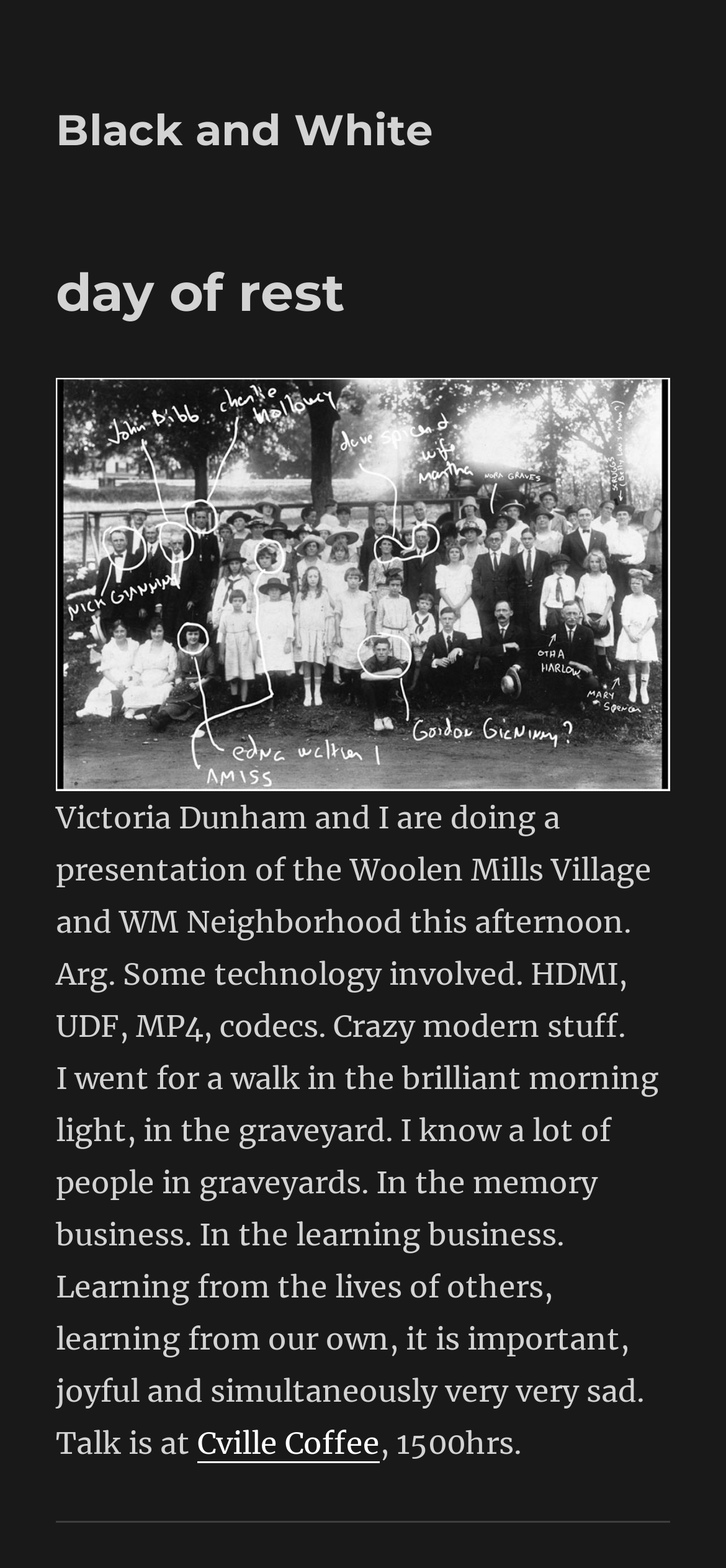By analyzing the image, answer the following question with a detailed response: What is the author learning from?

The text 'Learning from the lives of others, learning from our own, it is important, joyful and simultaneously very very sad.' suggests that the author is learning from the lives of others, possibly through their experiences, stories, or legacies.